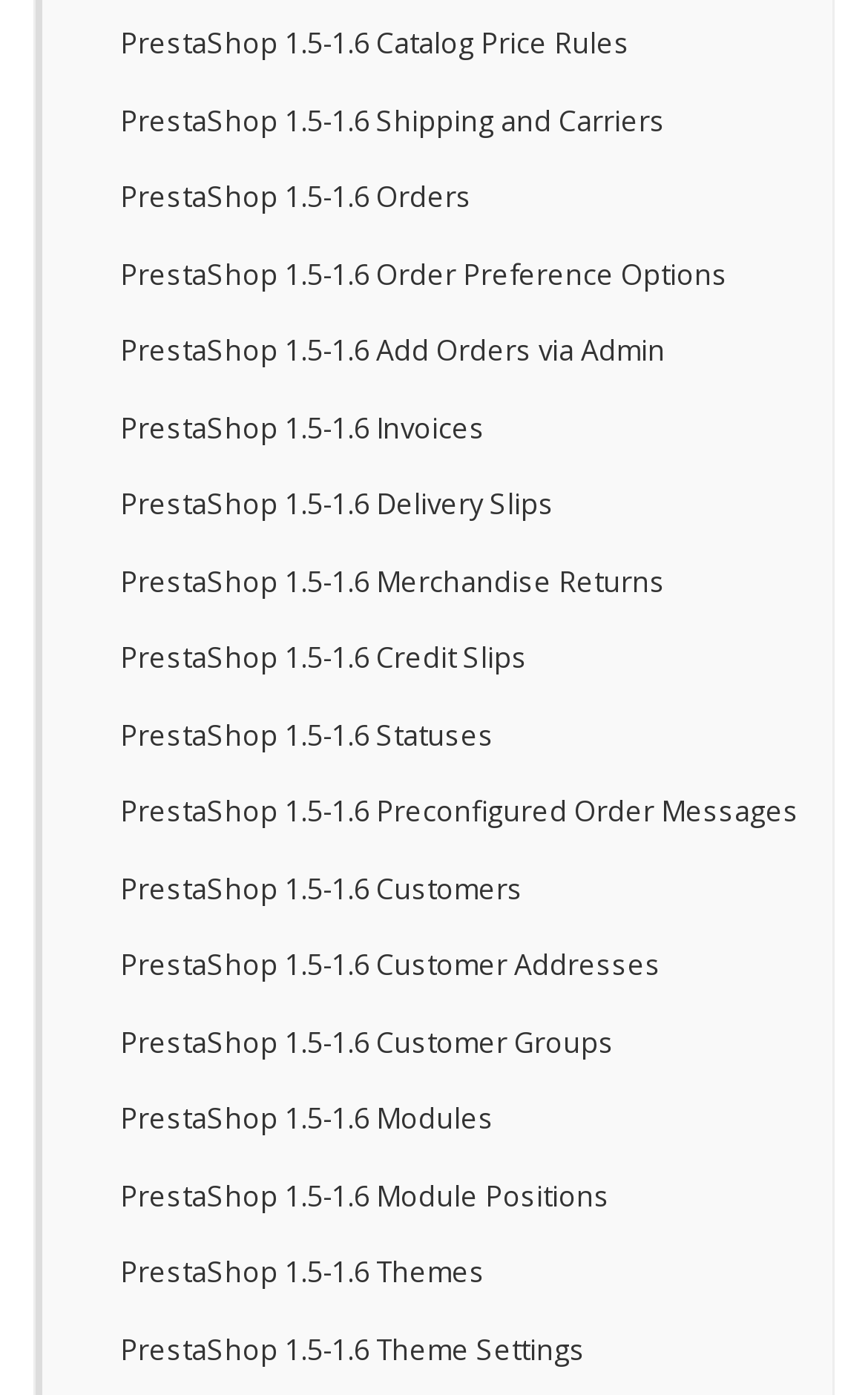Pinpoint the bounding box coordinates of the element that must be clicked to accomplish the following instruction: "configure module positions". The coordinates should be in the format of four float numbers between 0 and 1, i.e., [left, top, right, bottom].

[0.041, 0.831, 0.959, 0.886]